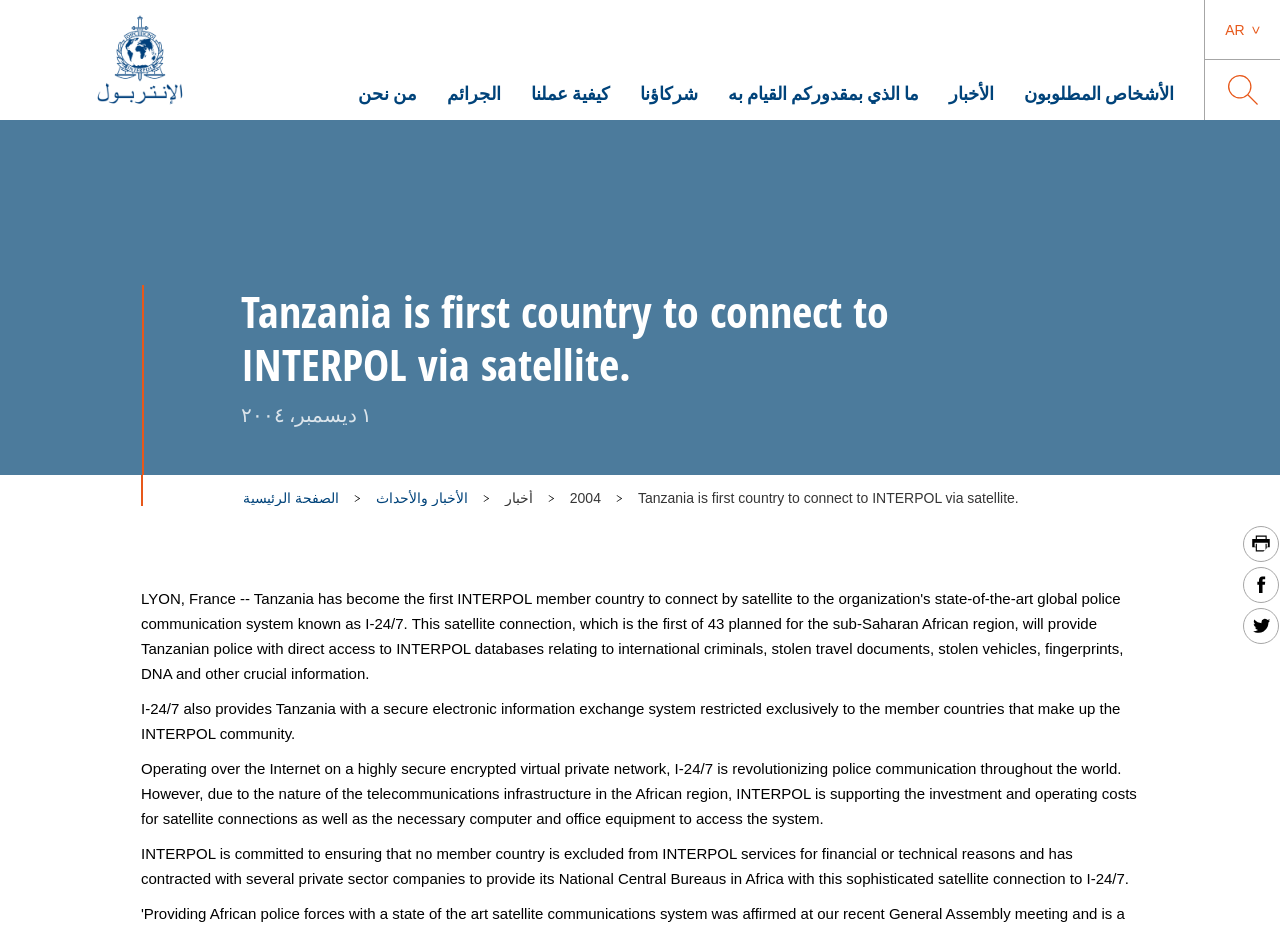Determine the bounding box coordinates of the region that needs to be clicked to achieve the task: "Visit the Facebook INTERPOL page".

[0.971, 0.61, 0.999, 0.649]